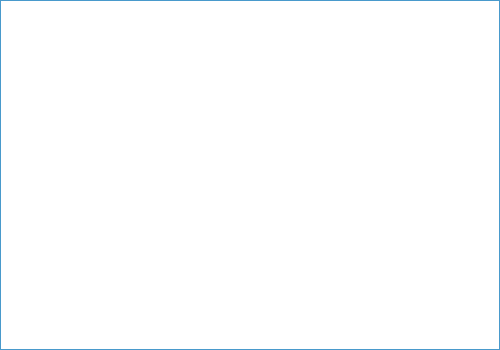How many floors does the hotel have?
Based on the image, give a concise answer in the form of a single word or short phrase.

23